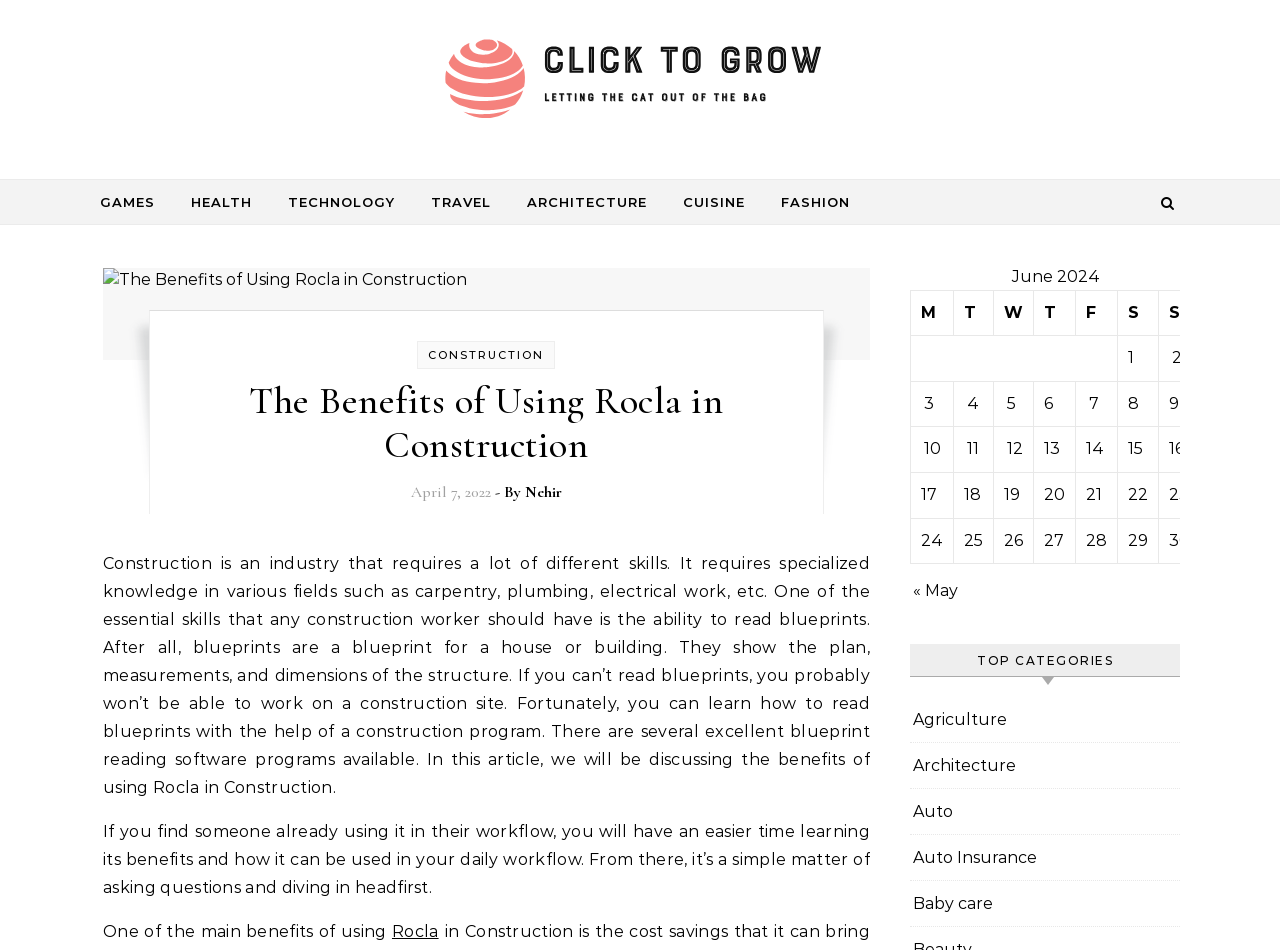Generate a thorough caption that explains the contents of the webpage.

The webpage is titled "Construction Archives - Click to Grow" and has a layout table that spans the entire width of the page. At the top, there is a link "Click to Grow" with an accompanying image, positioned slightly to the right of the center. Below this, there are seven links arranged horizontally, labeled "GAMES", "HEALTH", "TECHNOLOGY", "TRAVEL", "ARCHITECTURE", "CUISINE", and "FASHION", each positioned next to the other.

To the right of these links, there is a button with an icon, and below it, a section with a heading "CONSTRUCTION" and a link "The Benefits of Using Rocla in Construction". This section also contains a paragraph of text discussing the importance of reading blueprints in the construction industry and how Rocla can be used to learn this skill. There are also several other links and pieces of text in this section, including the author's name "Nehir" and the date "April 7, 2022".

On the right side of the page, there is a table with a caption "June 2024" that displays a calendar for the month of June 2024. The table has seven rows, each representing a week, and seven columns, each representing a day of the week. Each cell in the table contains either a blank space or a link to a post published on a specific date.

Overall, the webpage appears to be a blog or archive of articles related to the construction industry, with a focus on providing information and resources for those interested in learning more about the field.